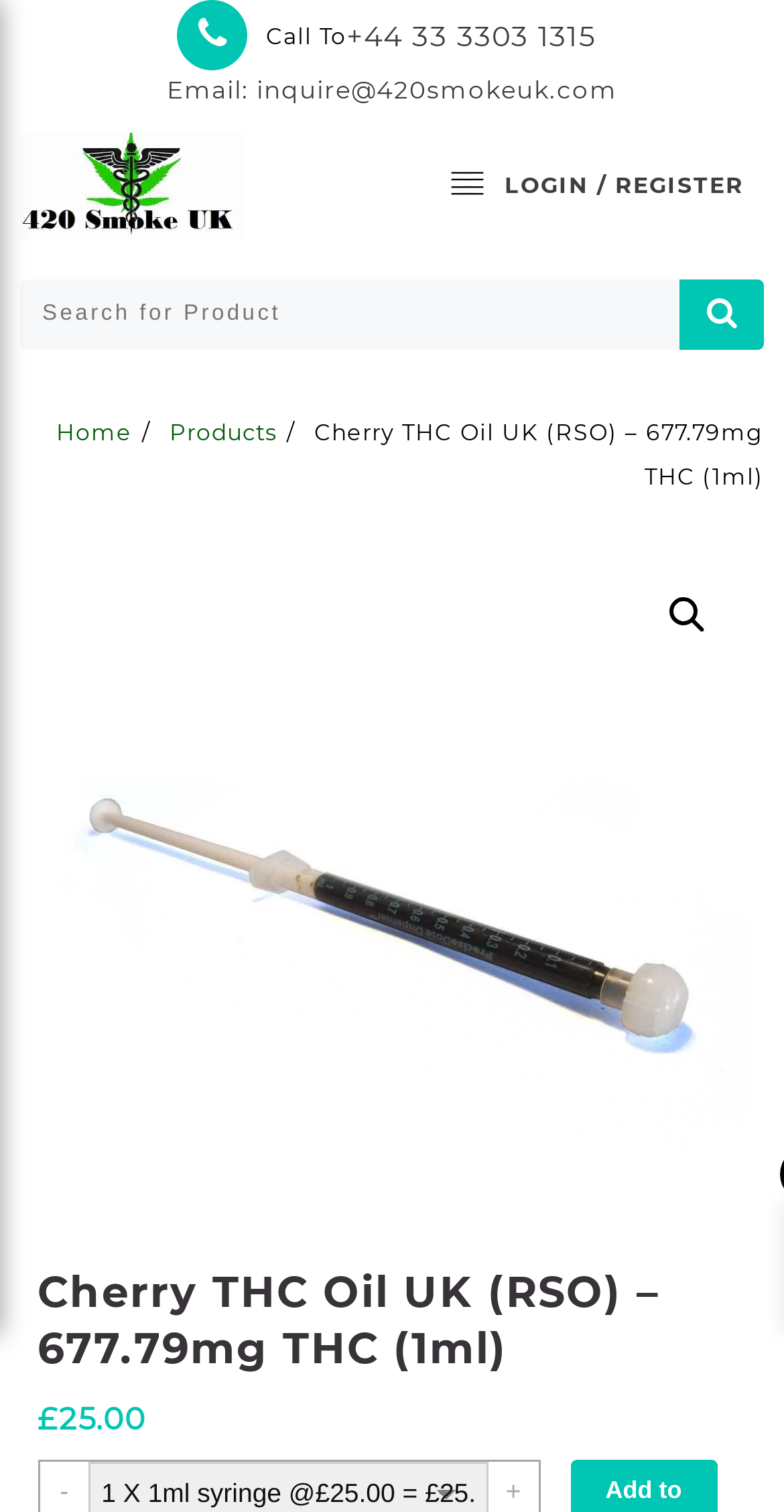Using the provided element description: "+44 33 3303 1315", identify the bounding box coordinates. The coordinates should be four floats between 0 and 1 in the order [left, top, right, bottom].

[0.442, 0.01, 0.76, 0.037]